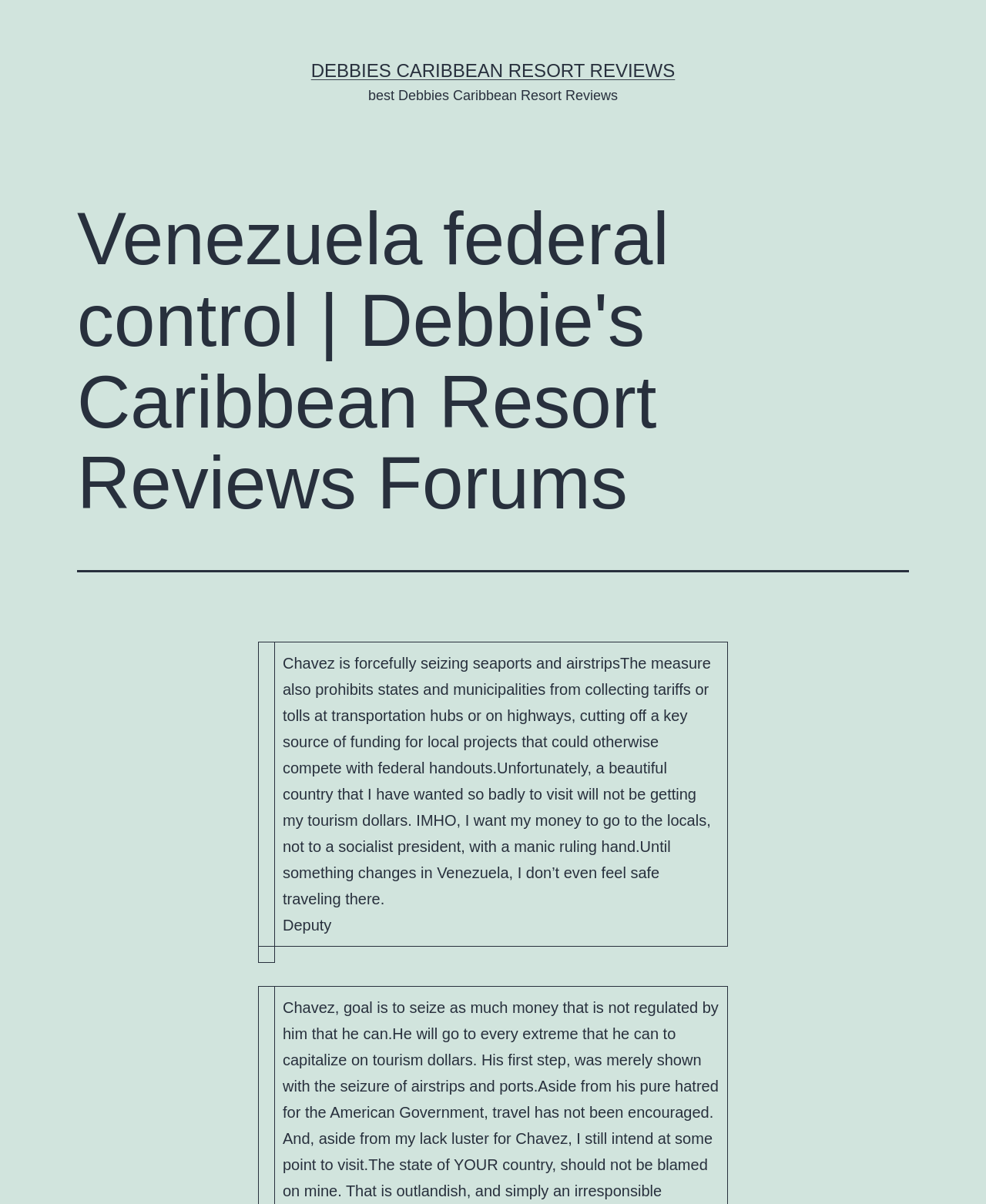Generate the main heading text from the webpage.

Venezuela federal control | Debbie's Caribbean Resort Reviews Forums